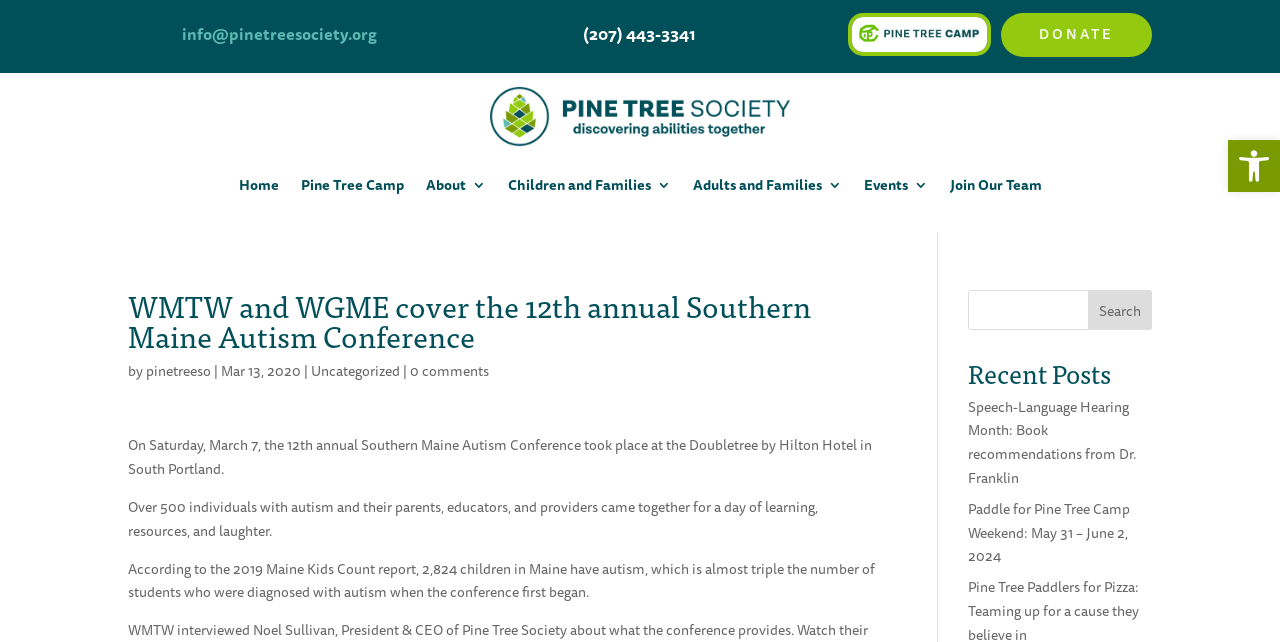Identify the bounding box coordinates for the UI element mentioned here: "0 comments". Provide the coordinates as four float values between 0 and 1, i.e., [left, top, right, bottom].

[0.32, 0.56, 0.382, 0.594]